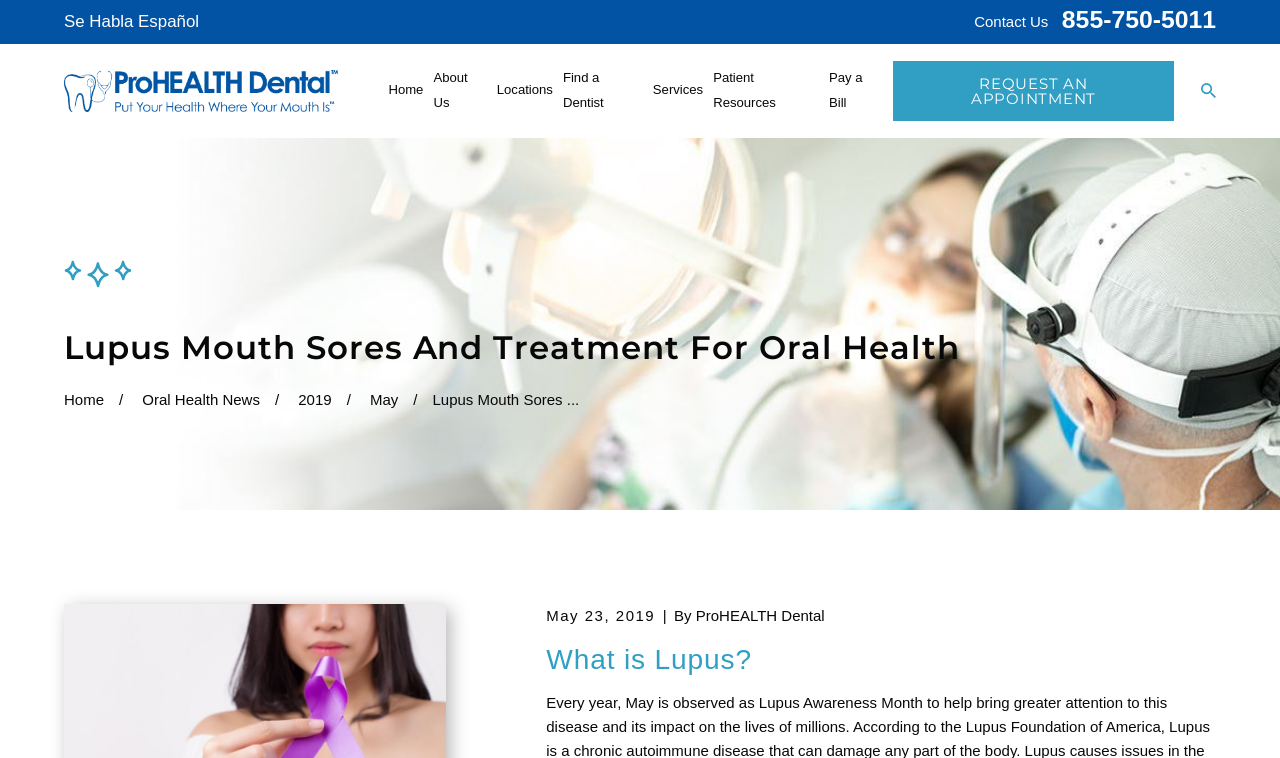How many menu items are in the top navigation?
Analyze the image and deliver a detailed answer to the question.

I counted the number of menu items in the top navigation by looking at the menubar element with the orientation 'horizontal' and found 8 menu items: 'Home', 'About Us', 'Locations', 'Find a Dentist', 'Services', 'Patient Resources', 'Pay a Bill', and 'REQUEST AN APPOINTMENT'.